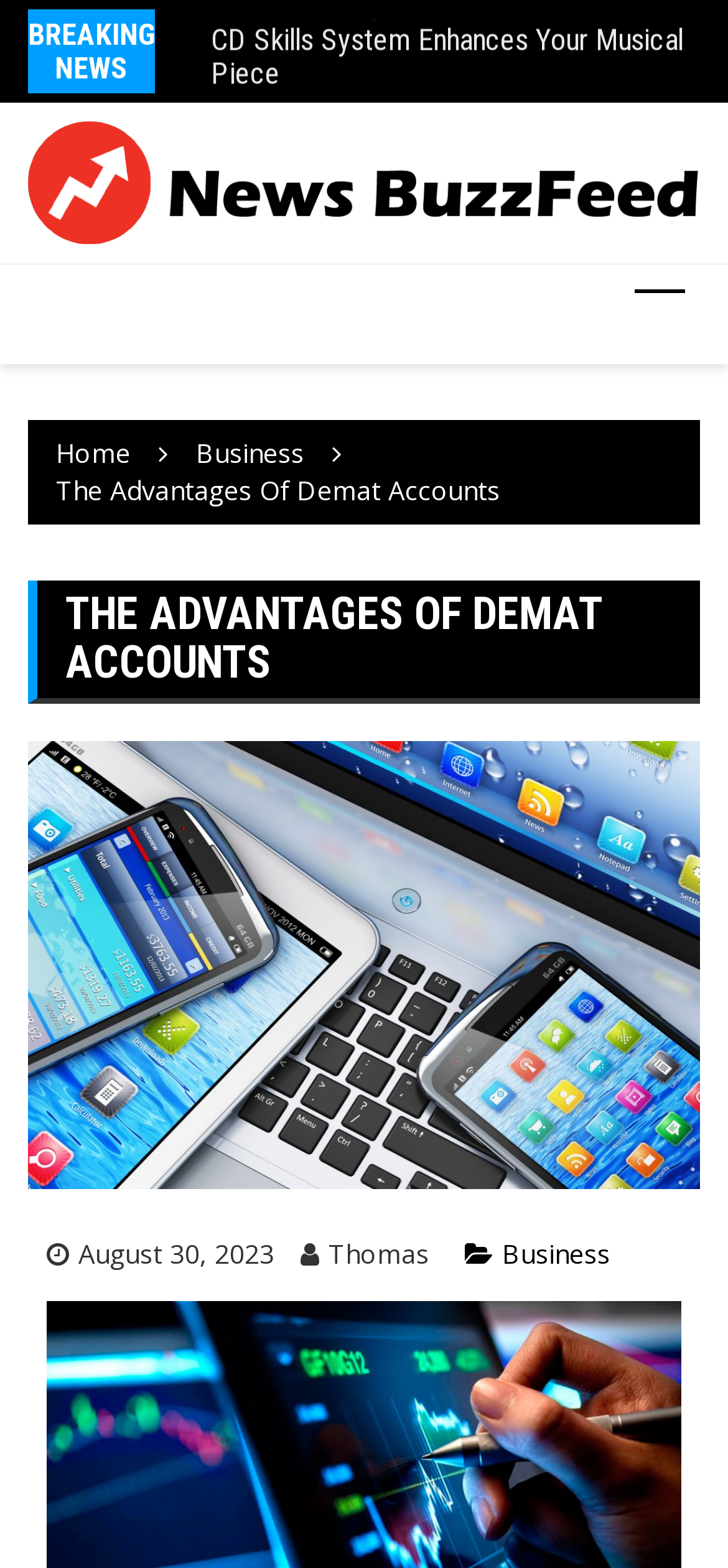Look at the image and write a detailed answer to the question: 
What is the date of the article 'THE ADVANTAGES OF DEMAT ACCOUNTS'?

I found a link element 'August 30, 2023' which is a child of the heading element 'THE ADVANTAGES OF DEMAT ACCOUNTS'. The Unicode character '' represents a calendar icon, indicating that the text 'August 30, 2023' is a date.